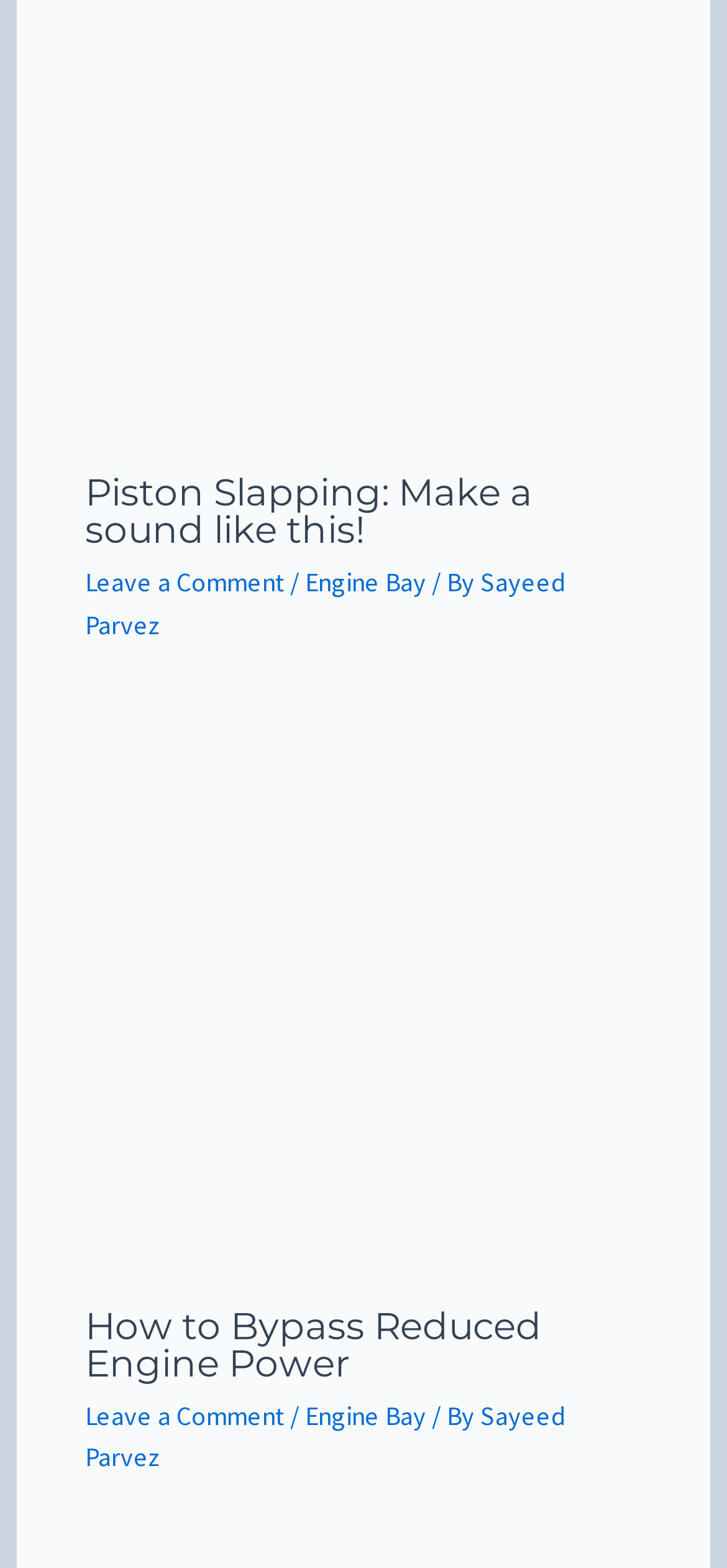Please indicate the bounding box coordinates for the clickable area to complete the following task: "Visit Engine Bay". The coordinates should be specified as four float numbers between 0 and 1, i.e., [left, top, right, bottom].

[0.419, 0.361, 0.586, 0.382]